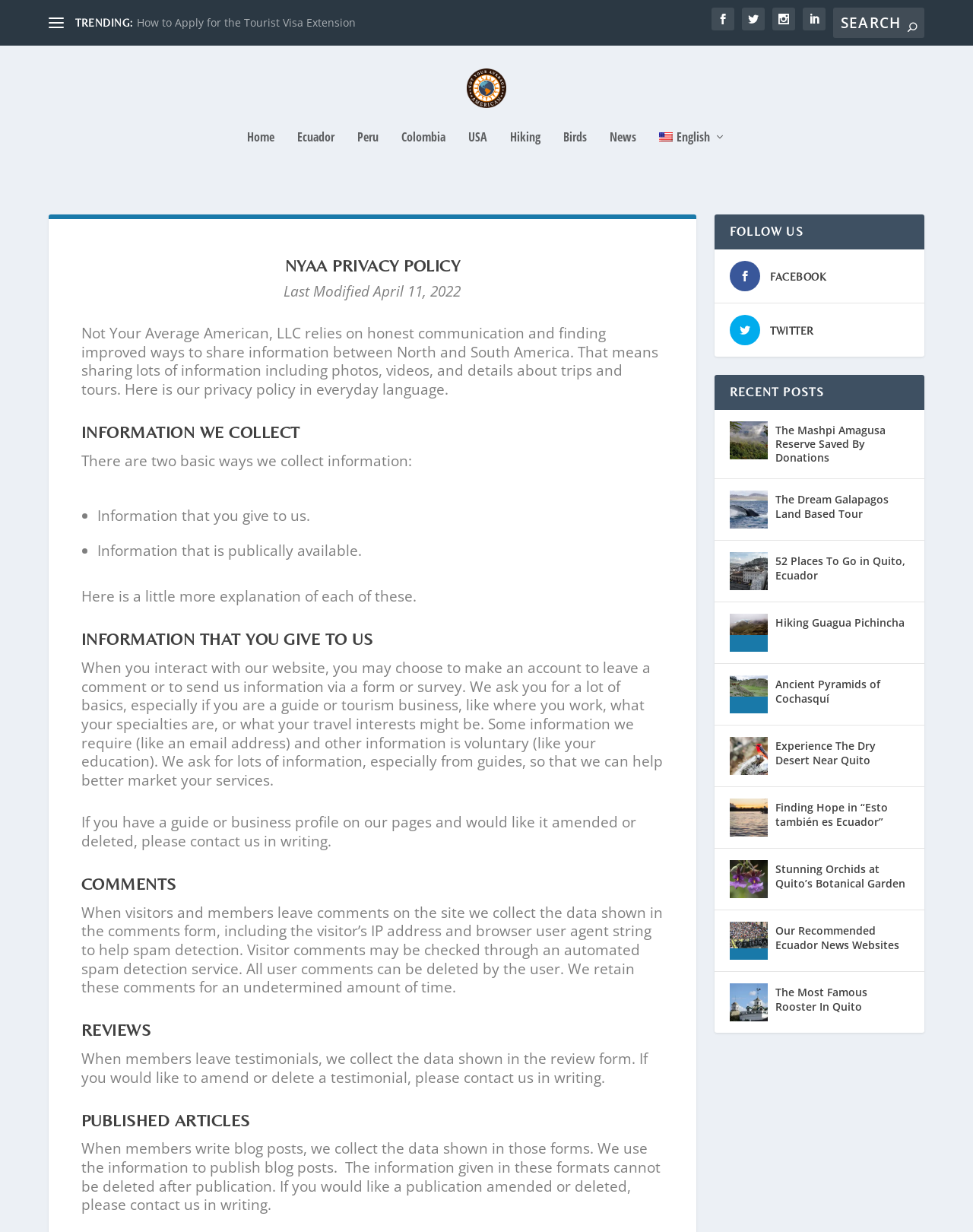Answer with a single word or phrase: 
What is the purpose of collecting information?

To share information